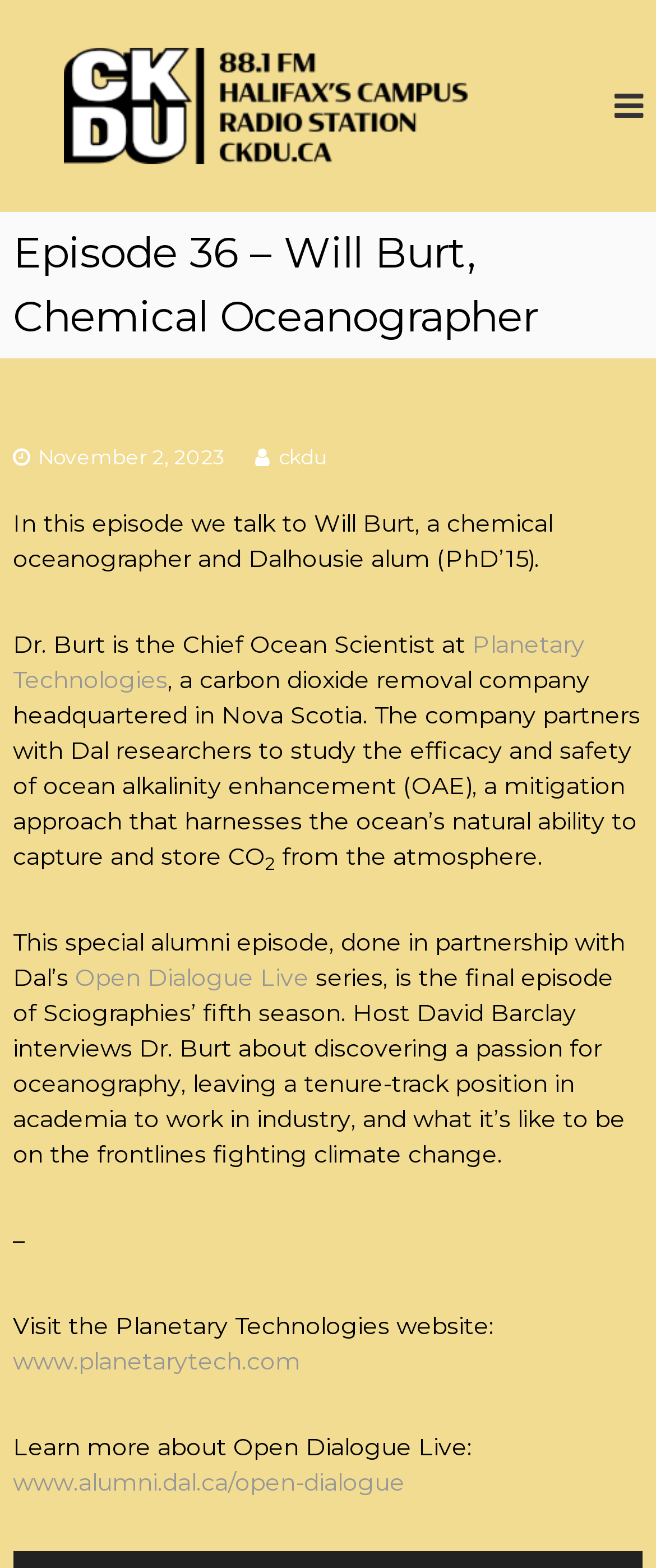Determine the coordinates of the bounding box that should be clicked to complete the instruction: "Search for a port". The coordinates should be represented by four float numbers between 0 and 1: [left, top, right, bottom].

None